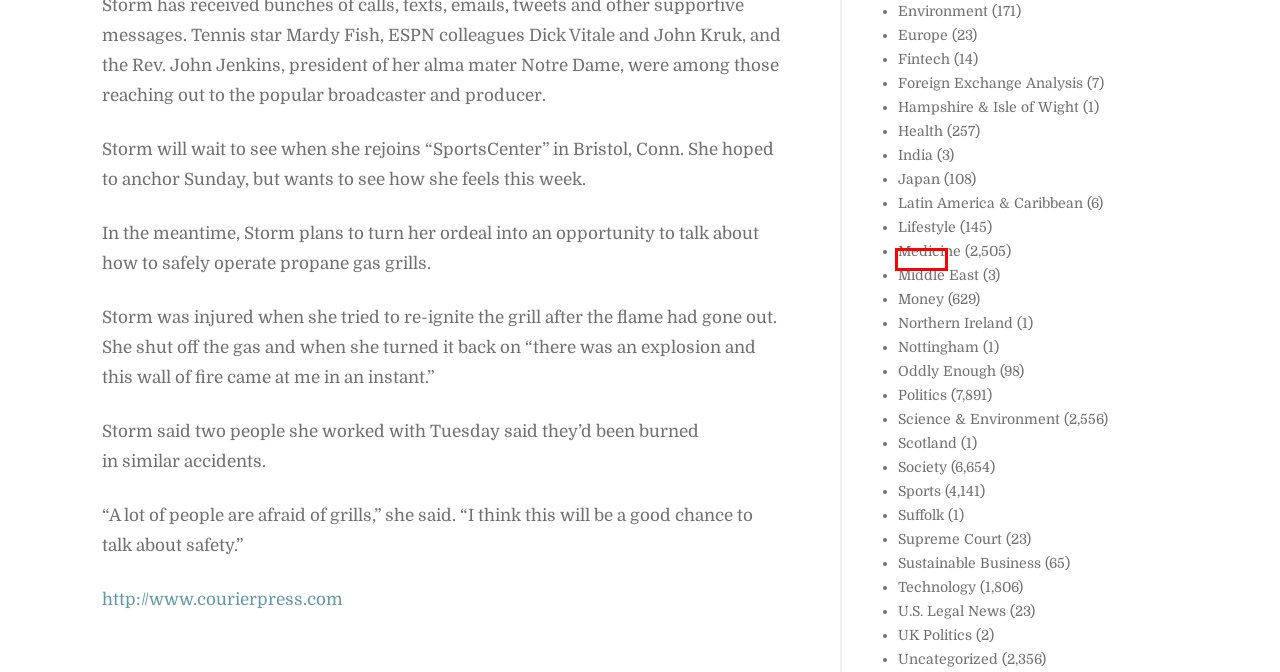You have a screenshot of a webpage with a red bounding box around an element. Select the webpage description that best matches the new webpage after clicking the element within the red bounding box. Here are the descriptions:
A. Wealth – News from Europe
B. Sustainable Business – News from Europe
C. Supreme Court – News from Europe
D. Uncategorized – News from Europe
E. Oddly Enough – News from Europe
F. UK Politics – News from Europe
G. Suffolk – News from Europe
H. Science & Environment – News from Europe

G